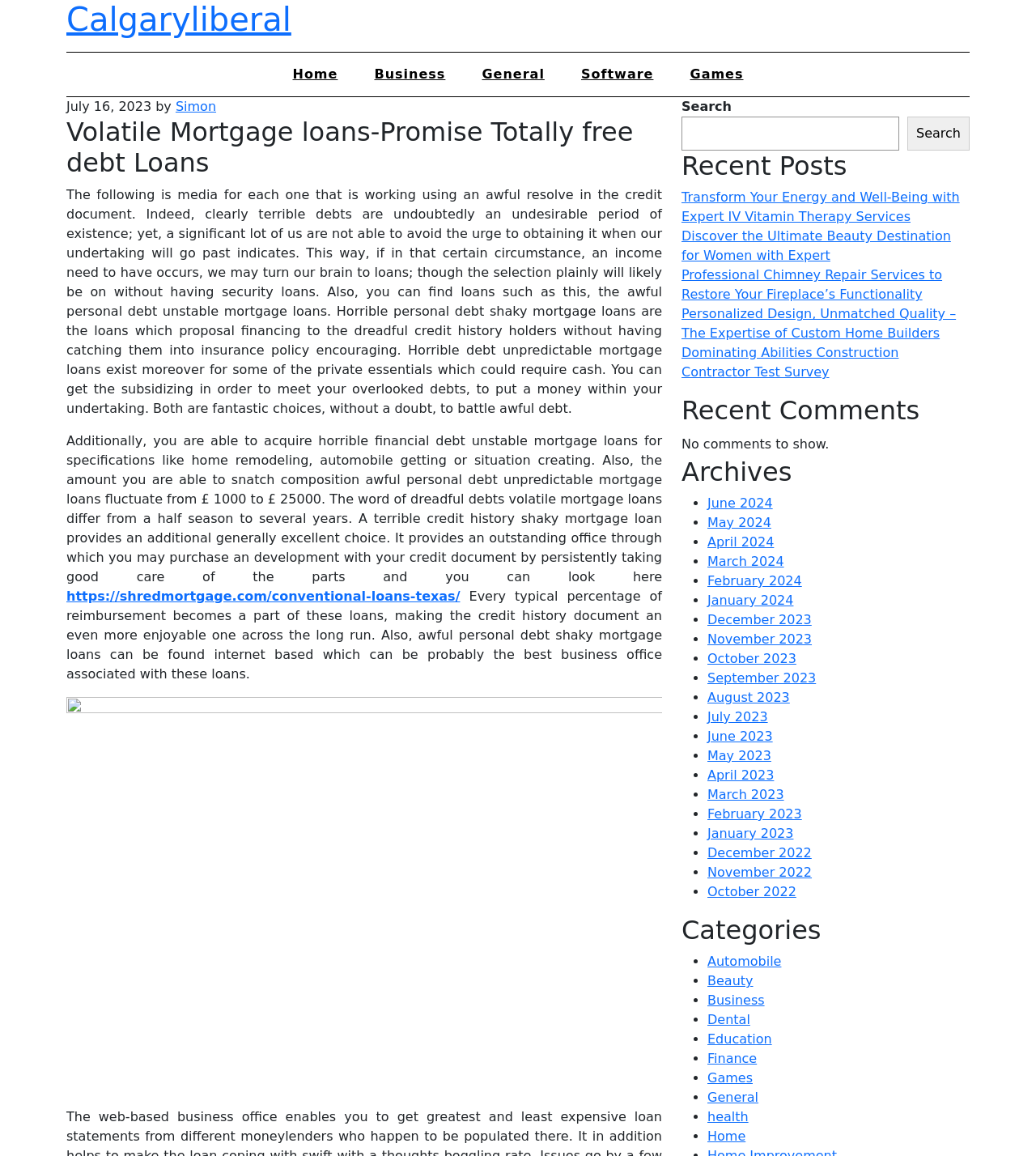What is the date of the recent post?
Please describe in detail the information shown in the image to answer the question.

I found the date of the recent post by looking at the StaticText element with the text 'July 16, 2023' which is located below the heading 'Volatile Mortgage loans-Promise Totally free debt Loans'.